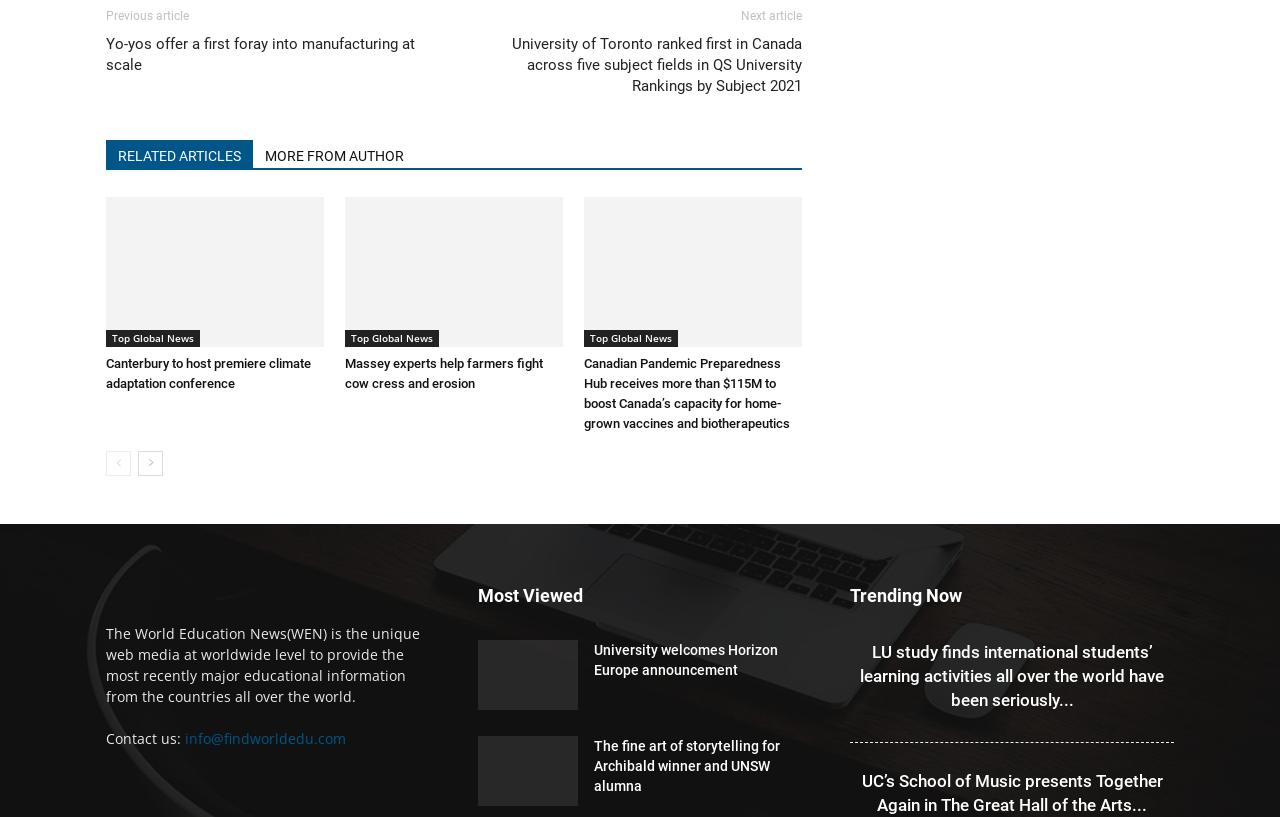Provide a single word or phrase to answer the given question: 
What is the purpose of the website 'The World Education News'?

To provide educational information